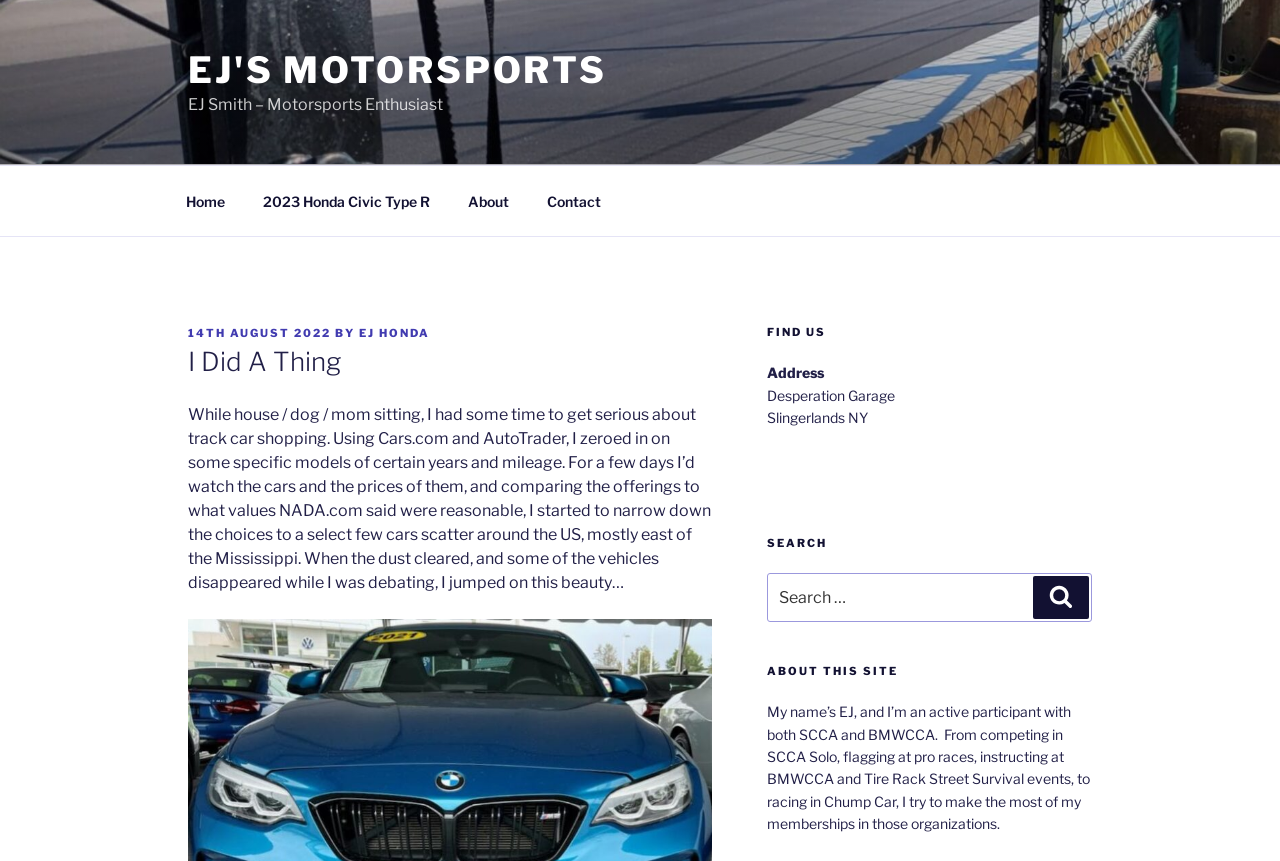Identify the bounding box coordinates for the element you need to click to achieve the following task: "Scroll to the top". Provide the bounding box coordinates as four float numbers between 0 and 1, in the form [left, top, right, bottom].

None